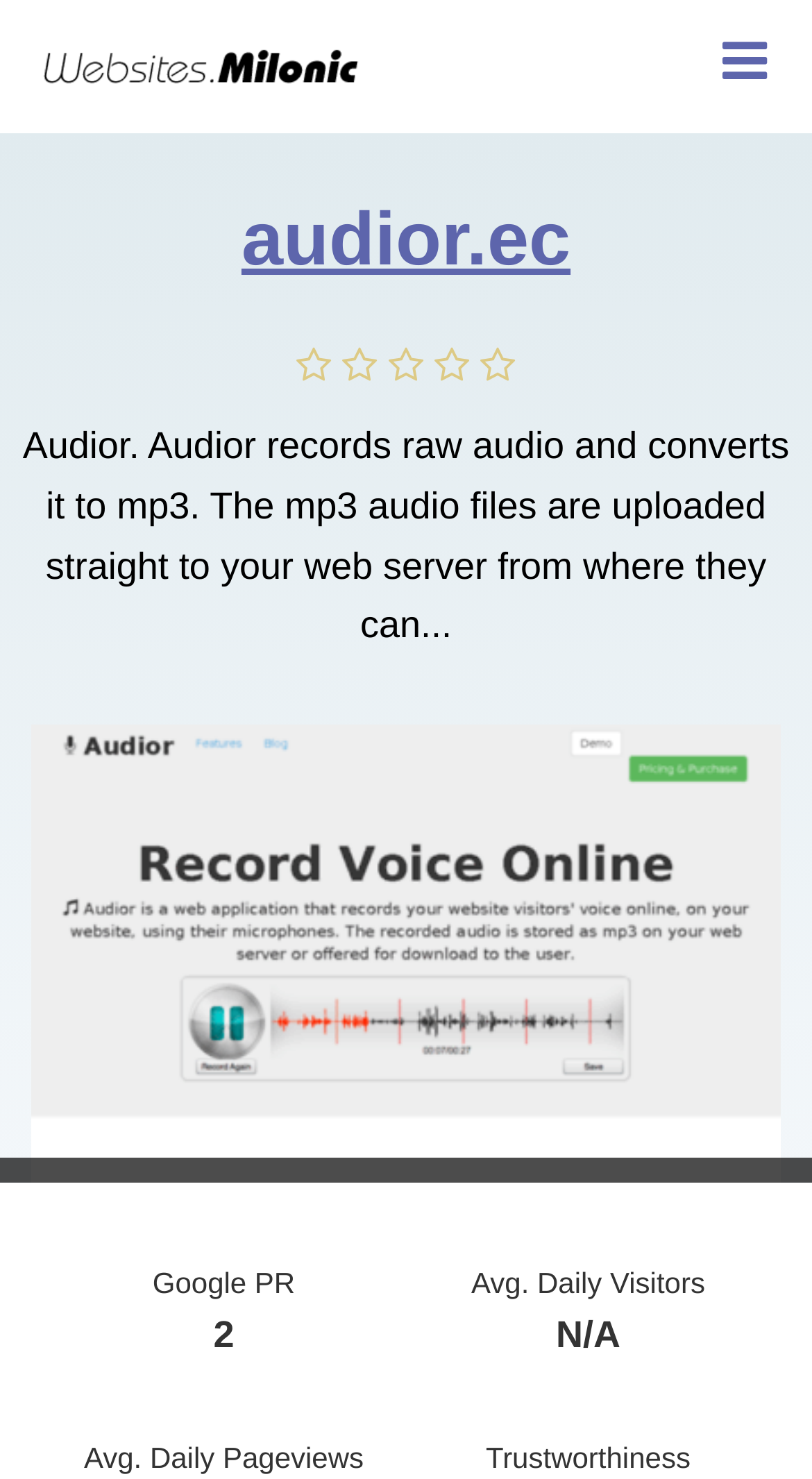Please provide a short answer using a single word or phrase for the question:
What is the format of the audio files uploaded to the web server?

Mp3